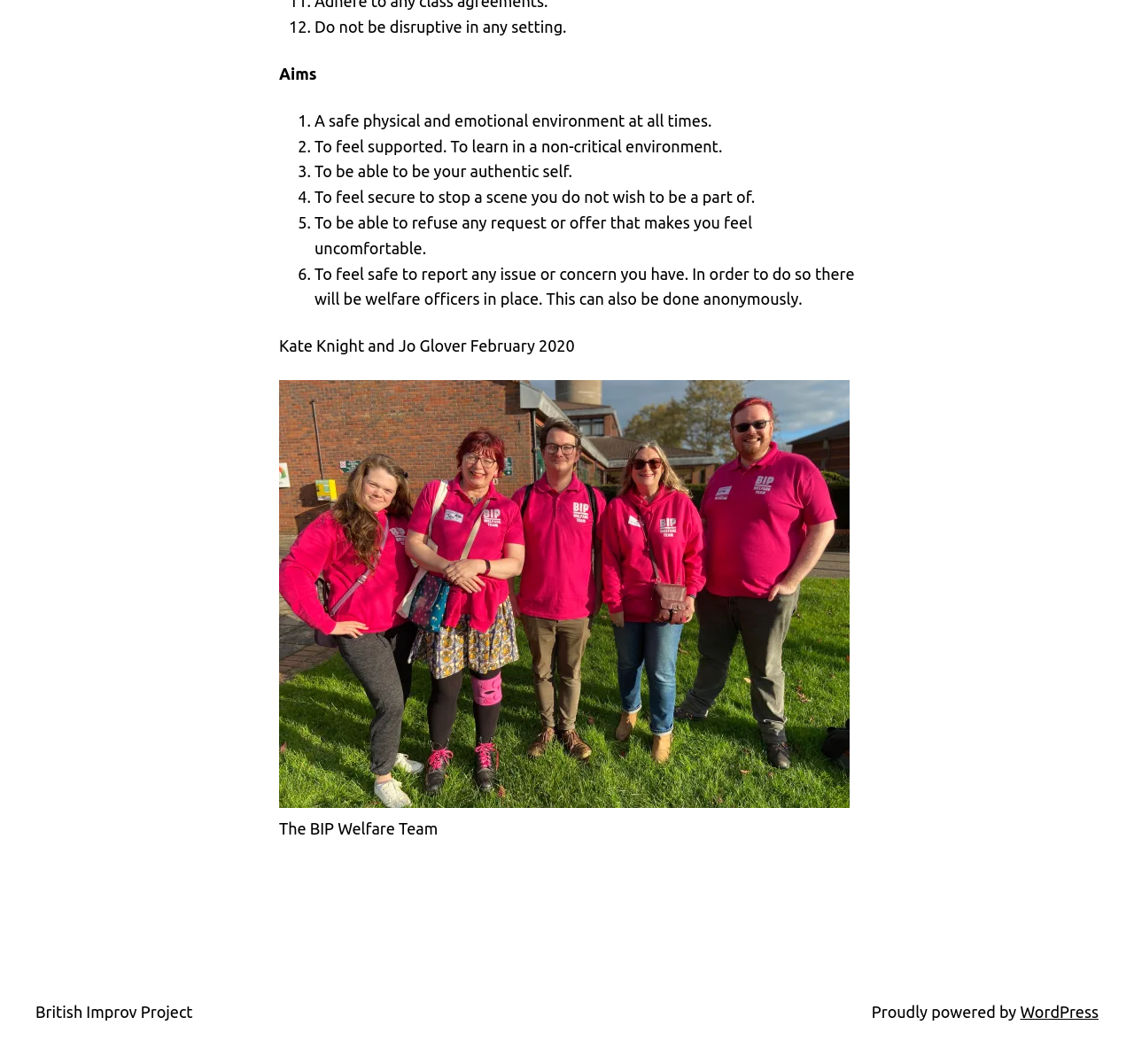Locate the bounding box coordinates for the element described below: "WordPress". The coordinates must be four float values between 0 and 1, formatted as [left, top, right, bottom].

[0.9, 0.943, 0.969, 0.96]